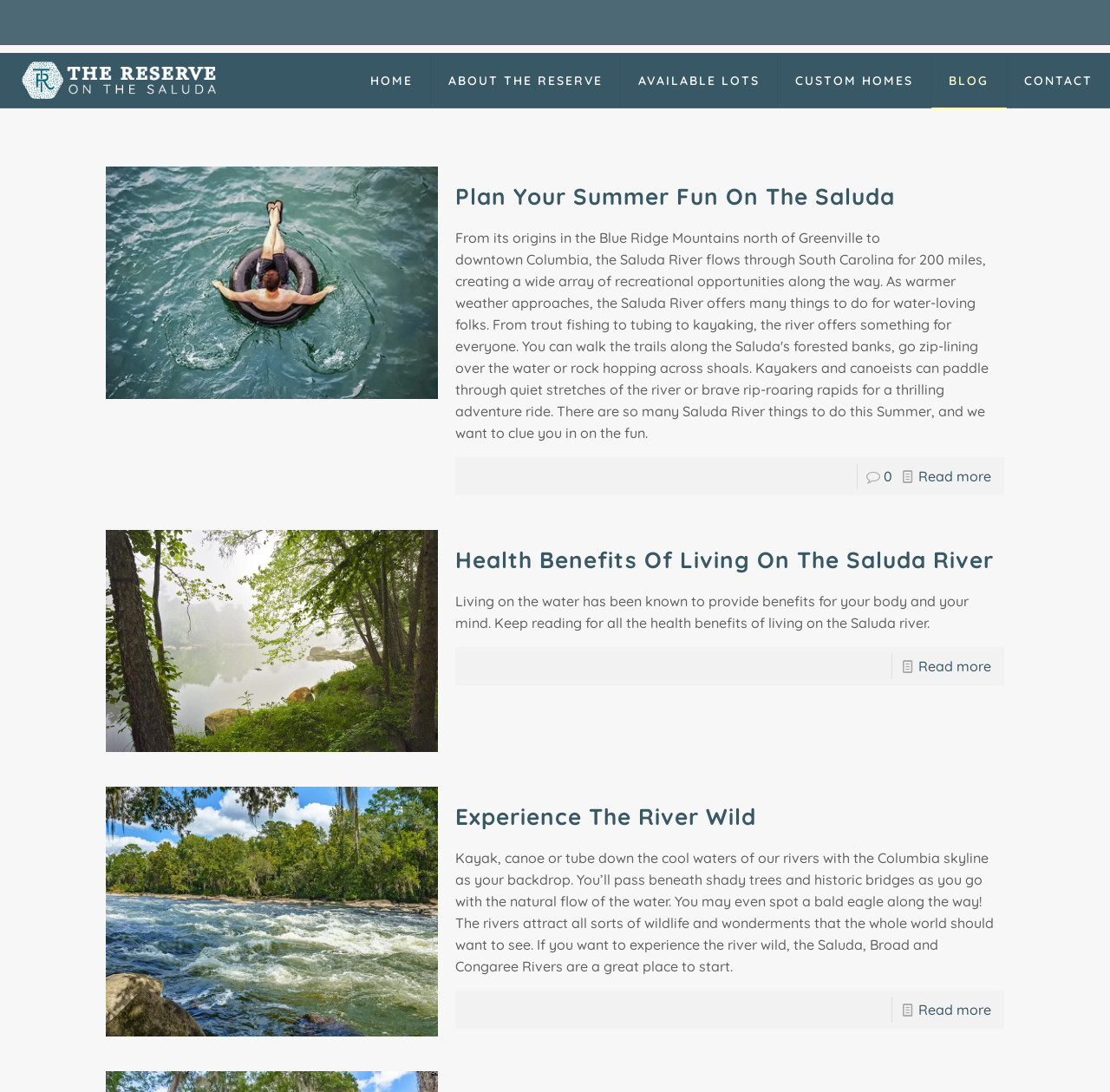Find the bounding box coordinates of the element to click in order to complete this instruction: "Click the link to experience the river wild". The bounding box coordinates must be four float numbers between 0 and 1, denoted as [left, top, right, bottom].

[0.41, 0.735, 0.681, 0.761]